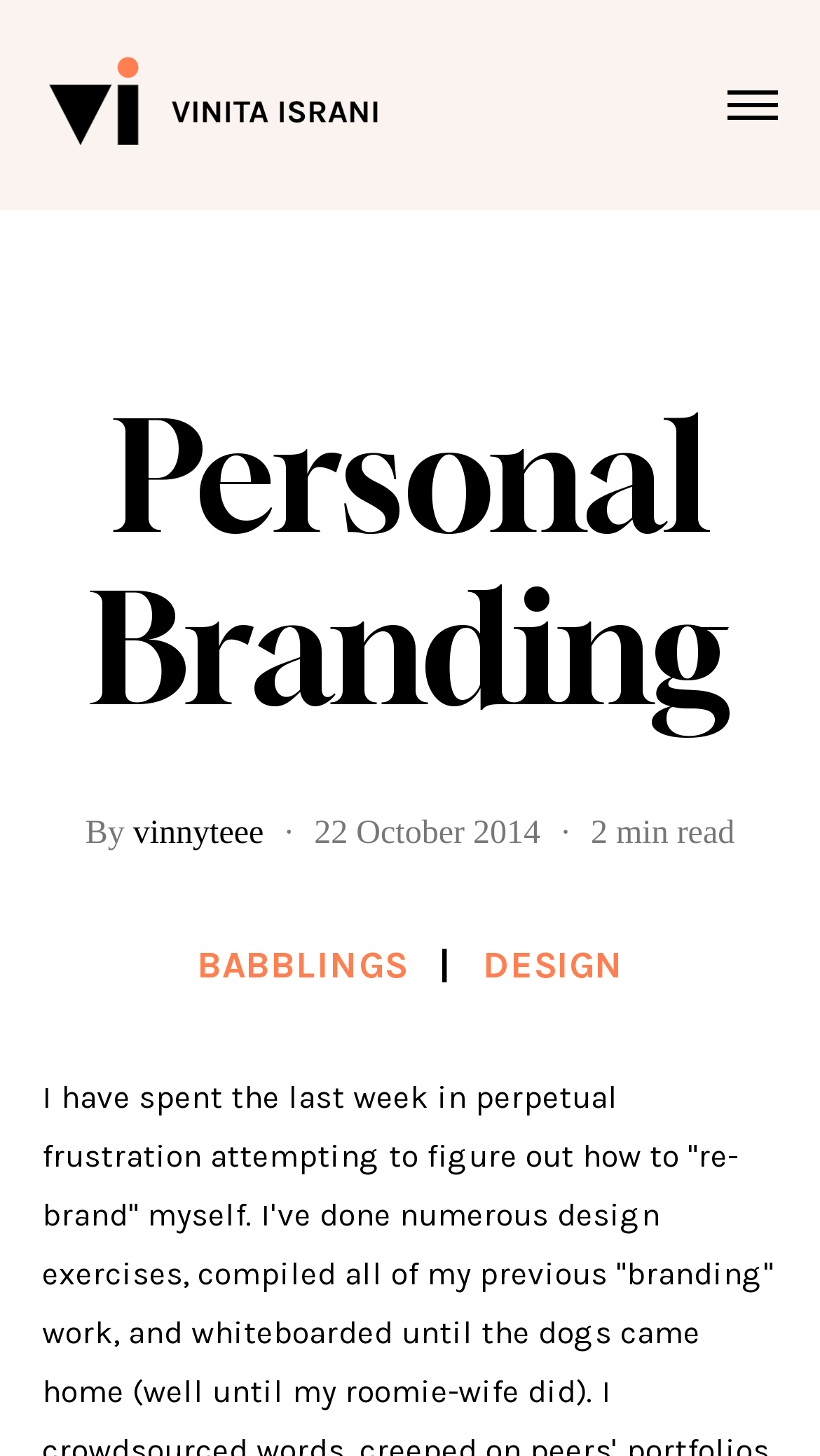What is the author's username?
Please provide a full and detailed response to the question.

The author's username can be found in the link element with the text 'vinnyteee' which is located below the main heading 'Personal Branding'.